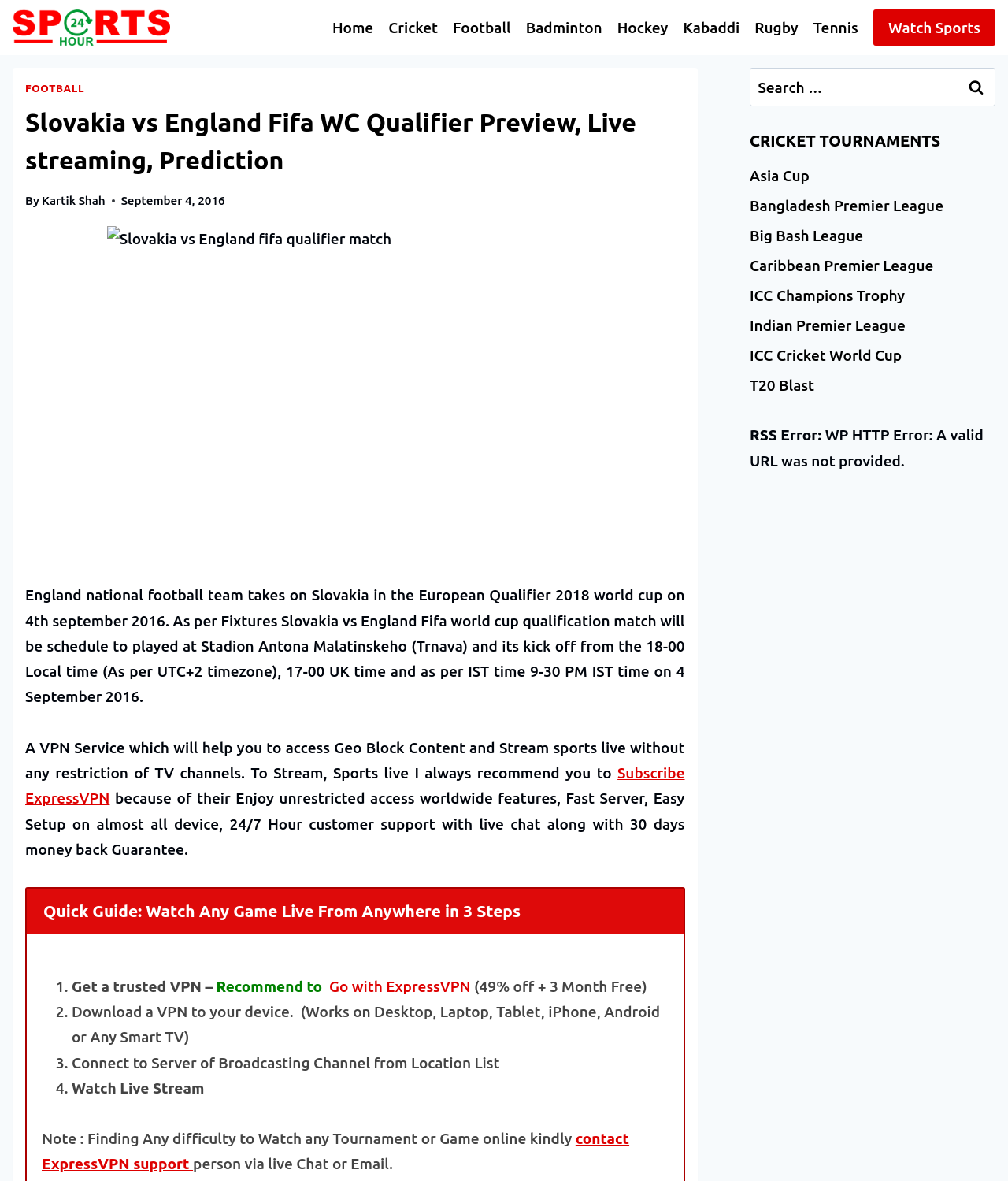Offer an extensive depiction of the webpage and its key elements.

This webpage is about a preview of the Slovakia vs England FIFA World Cup Qualifier match, scheduled to take place on September 4, 2016. At the top of the page, there is a navigation bar with links to different sports categories, including Home, Cricket, Football, Badminton, Hockey, Kabaddi, Rugby, and Tennis. Below the navigation bar, there is a link to "Watch Sports" and a header with the title of the webpage.

The main content of the webpage is divided into several sections. The first section provides an overview of the match, including the date, time, and venue. There is also an image related to the match. The second section appears to be a guide on how to watch the match live from anywhere, with a recommendation to use a VPN service. This section includes a list of three steps to follow, along with some additional information and links.

Below the guide, there is a search bar with a button to search for specific content. Next to the search bar, there is a section with links to various cricket tournaments, including the Asia Cup, Bangladesh Premier League, and ICC Cricket World Cup. There is also an error message related to an RSS feed.

At the very bottom of the page, there is a button to scroll to the top of the page. Throughout the webpage, there are several links to external websites and services, including ExpressVPN, which is recommended for watching sports live online.